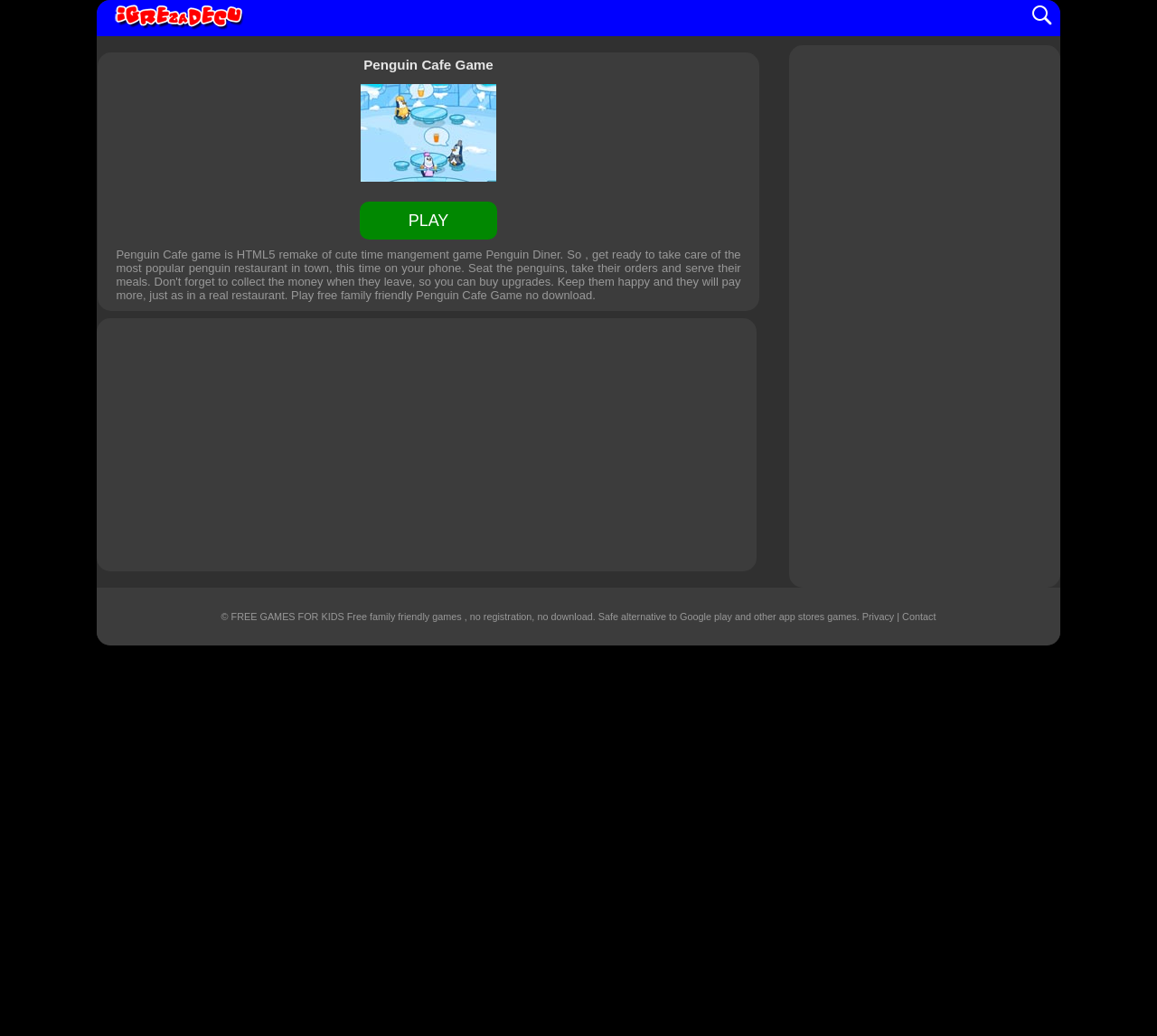Please determine the bounding box coordinates for the element that should be clicked to follow these instructions: "Search for games".

[0.888, 0.0, 0.912, 0.031]